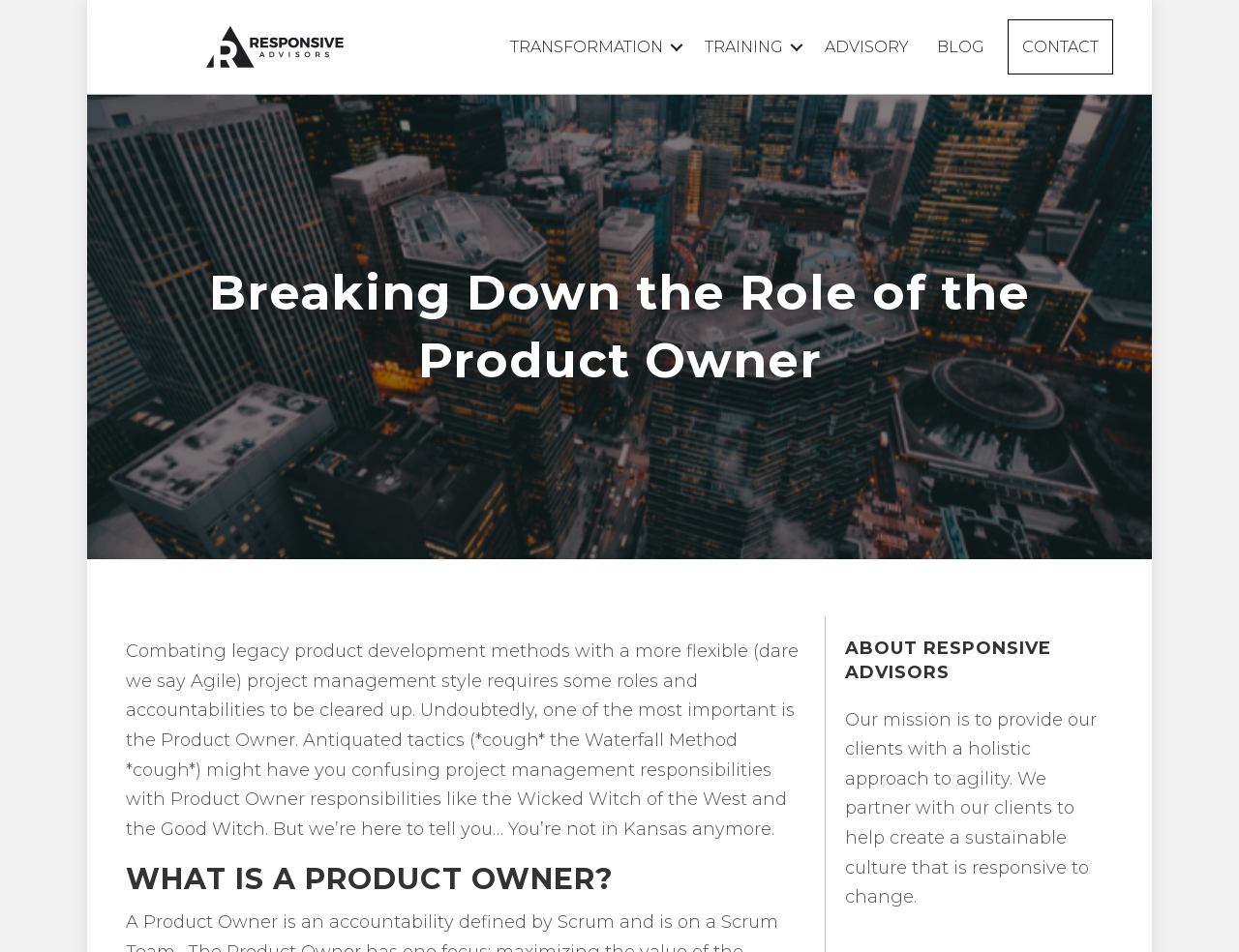Please give a succinct answer using a single word or phrase:
What is the topic of the article?

Product Owner